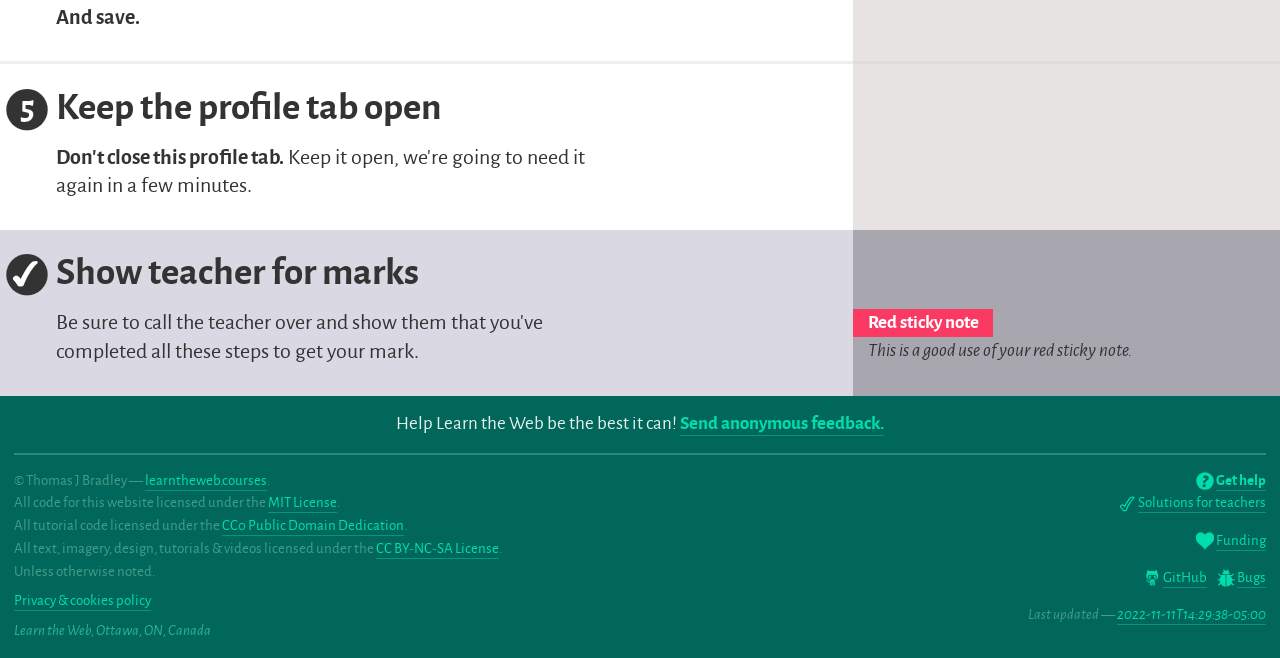Please identify the bounding box coordinates of the element on the webpage that should be clicked to follow this instruction: "Click 'Bugs'". The bounding box coordinates should be given as four float numbers between 0 and 1, formatted as [left, top, right, bottom].

[0.95, 0.861, 0.989, 0.896]